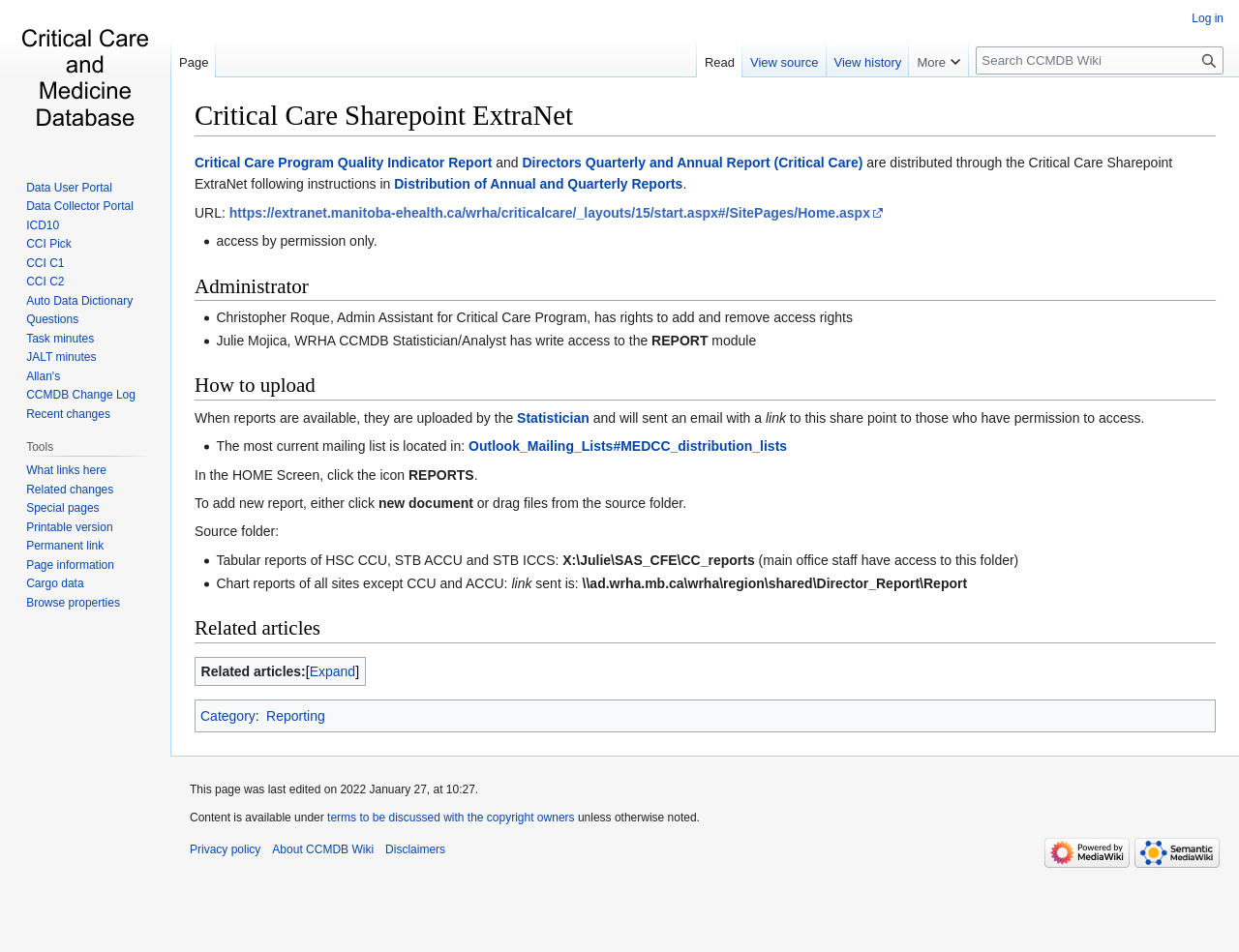Please locate the clickable area by providing the bounding box coordinates to follow this instruction: "View Critical Care Program Quality Indicator Report".

[0.157, 0.163, 0.397, 0.179]